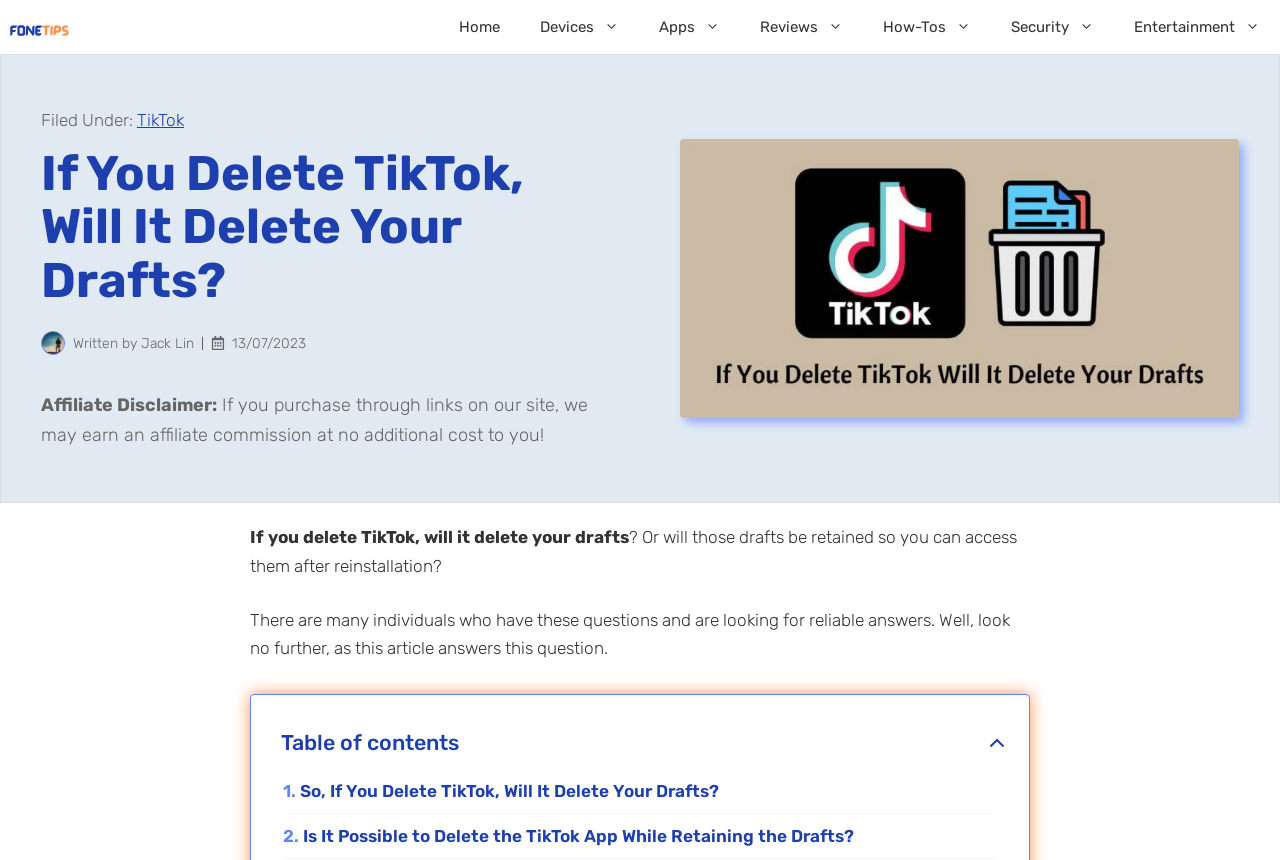Could you indicate the bounding box coordinates of the region to click in order to complete this instruction: "Click on the 'fone.tips' link".

[0.008, 0.003, 0.054, 0.066]